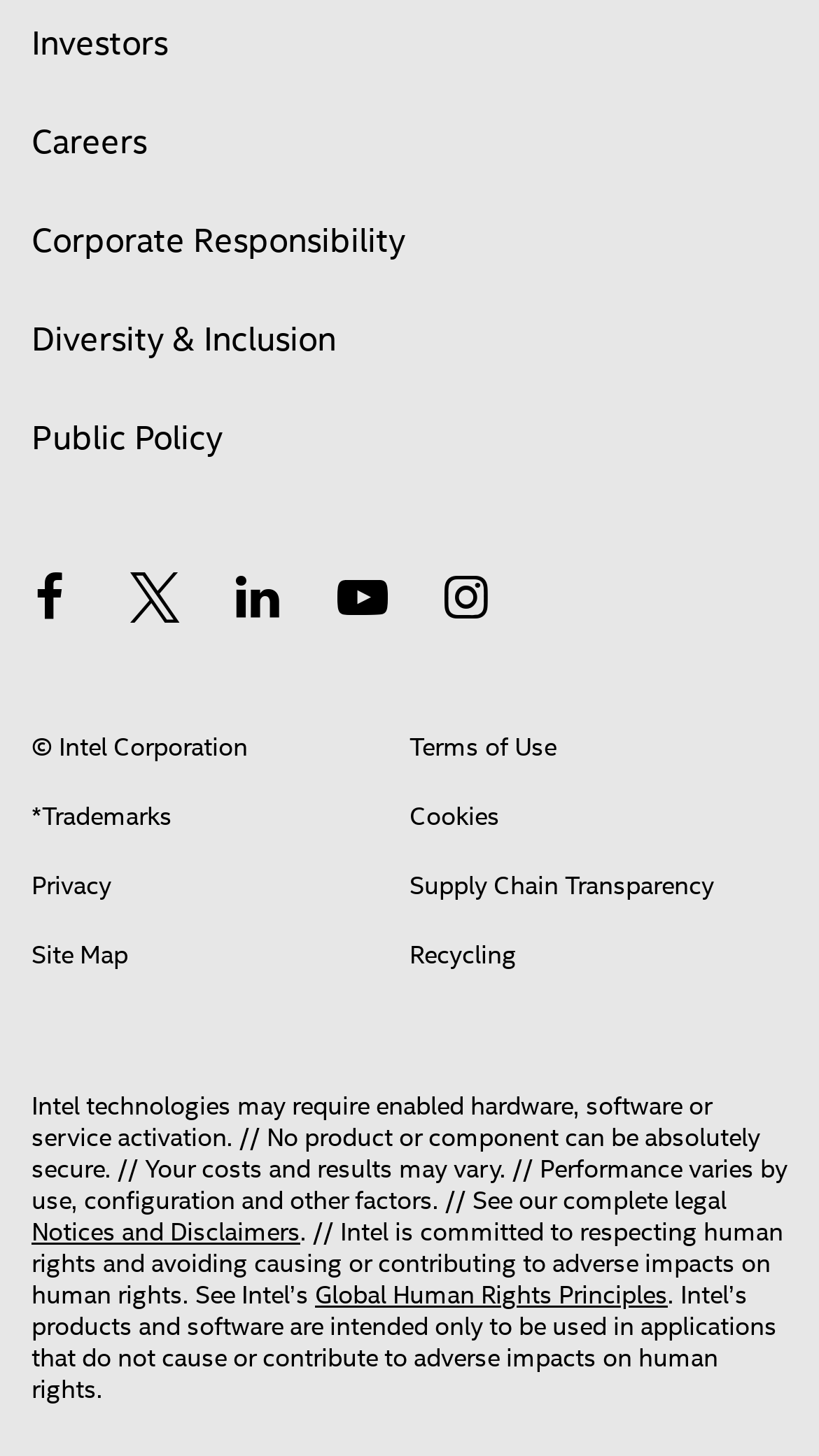Provide the bounding box coordinates of the UI element that matches the description: "Careers".

[0.038, 0.068, 0.179, 0.12]